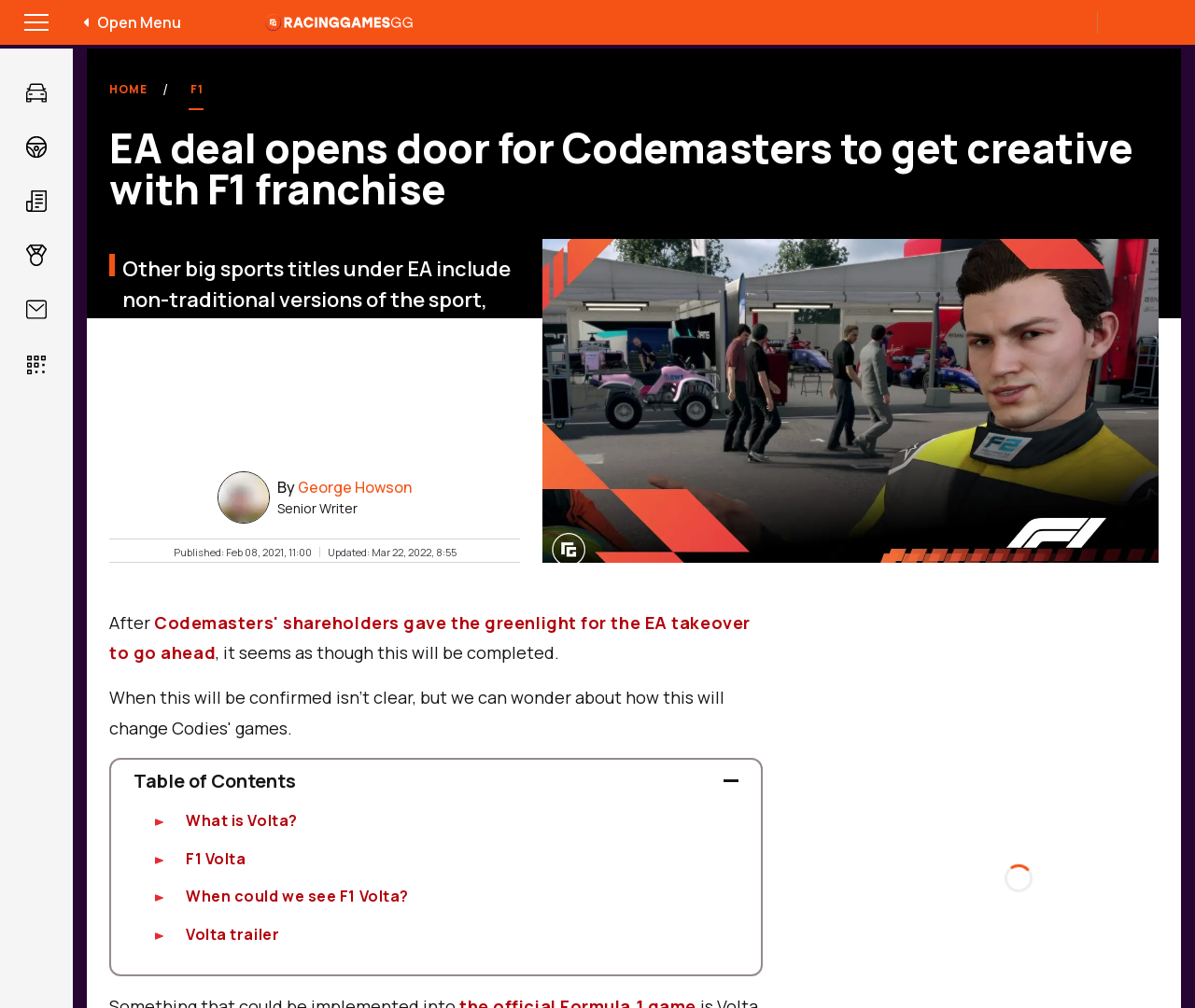Answer briefly with one word or phrase:
What is the topic of the article?

EA deal and F1 franchise